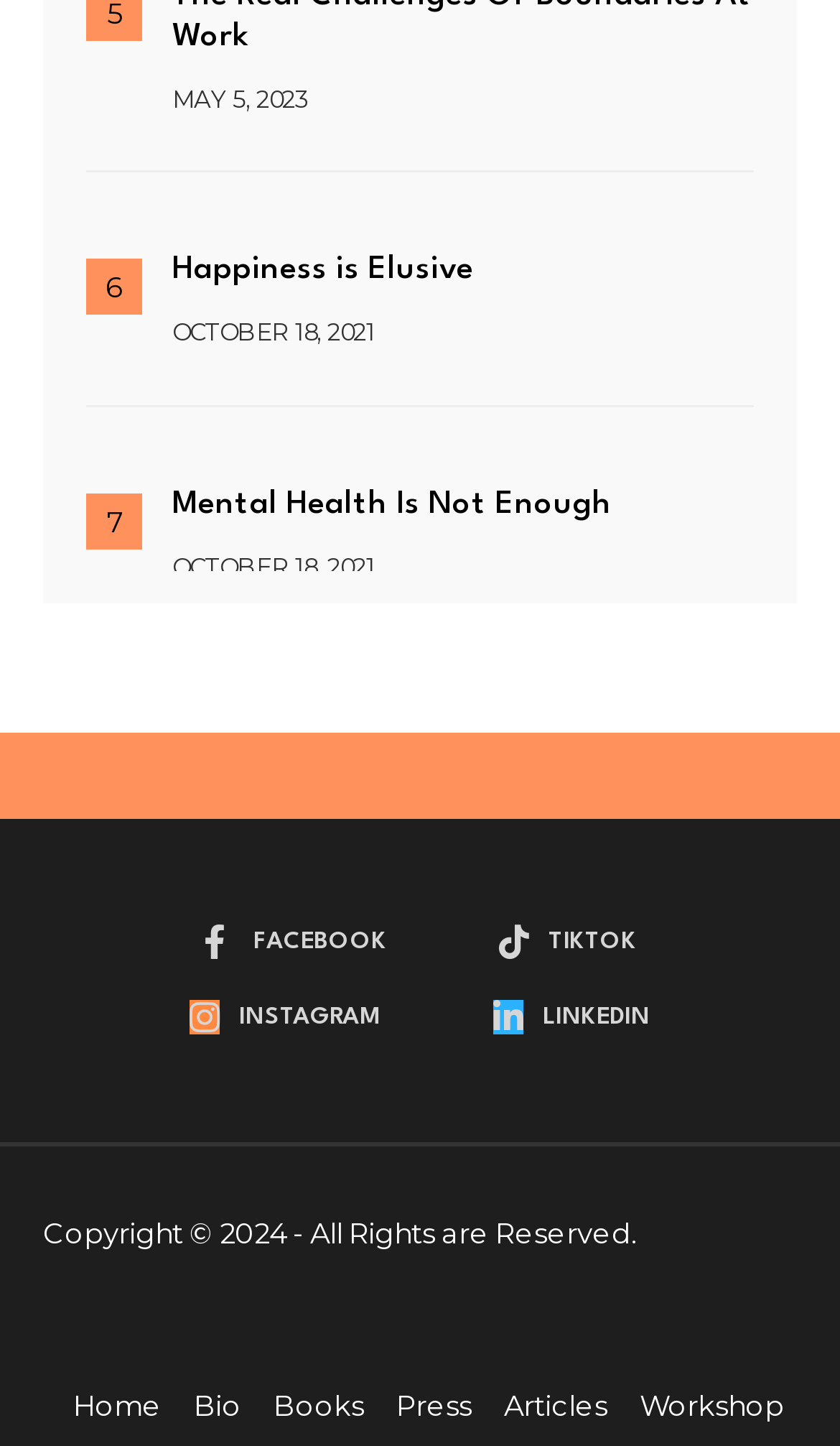Kindly respond to the following question with a single word or a brief phrase: 
What is the copyright year mentioned?

2024